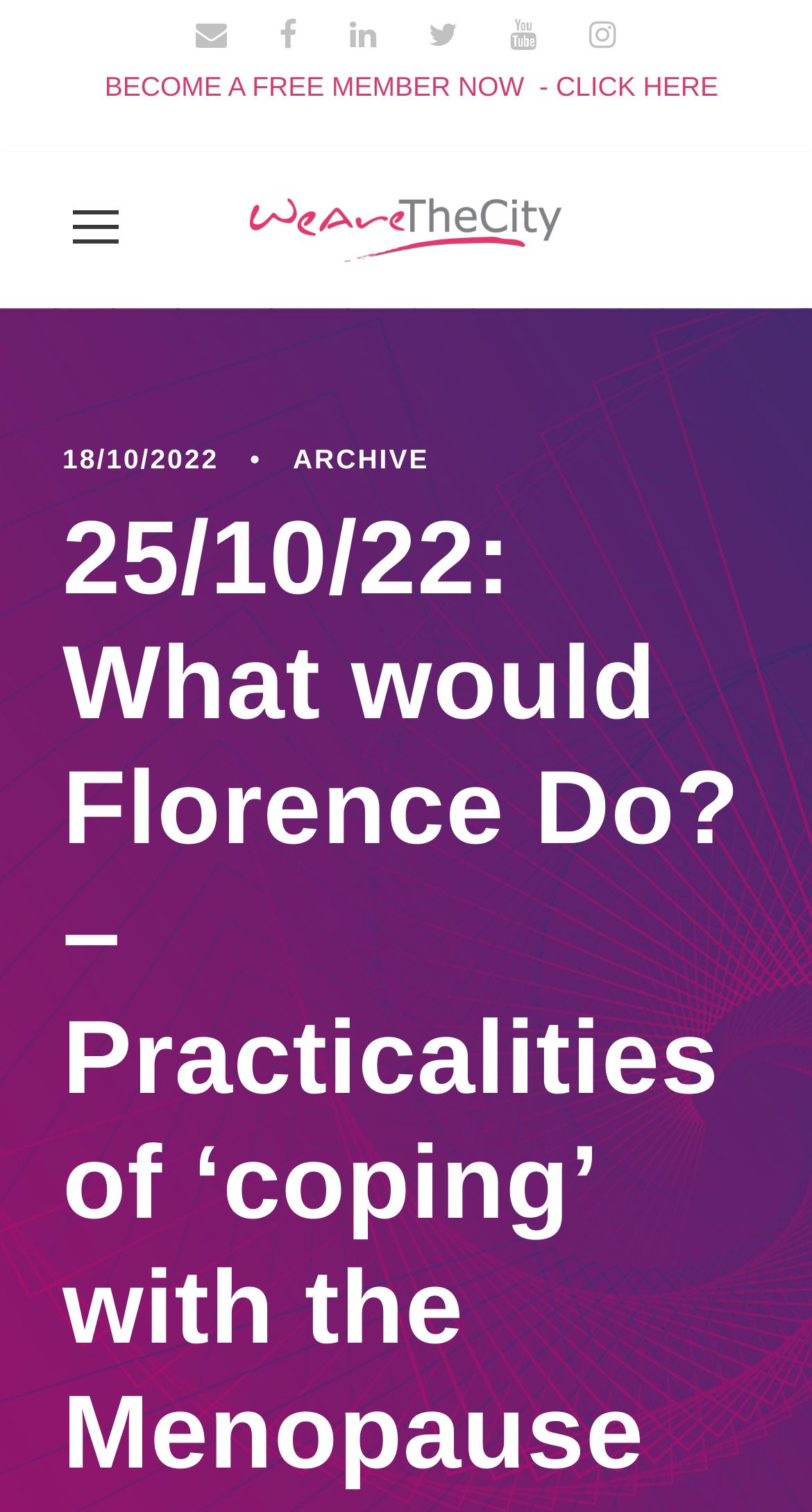Given the description "title="youtube"", determine the bounding box of the corresponding UI element.

[0.628, 0.012, 0.662, 0.036]